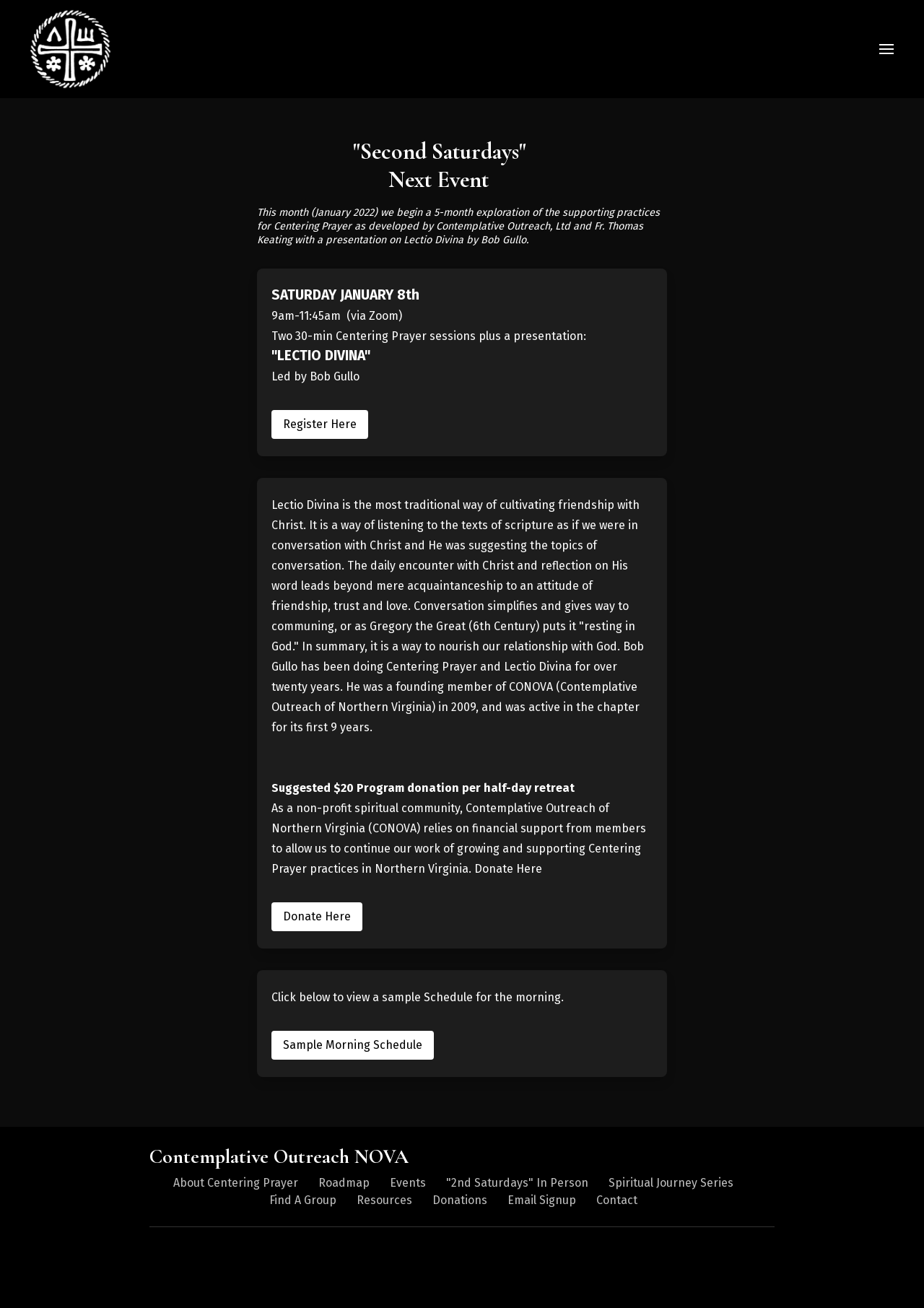Give a short answer to this question using one word or a phrase:
What is the name of the person leading the presentation?

Bob Gullo